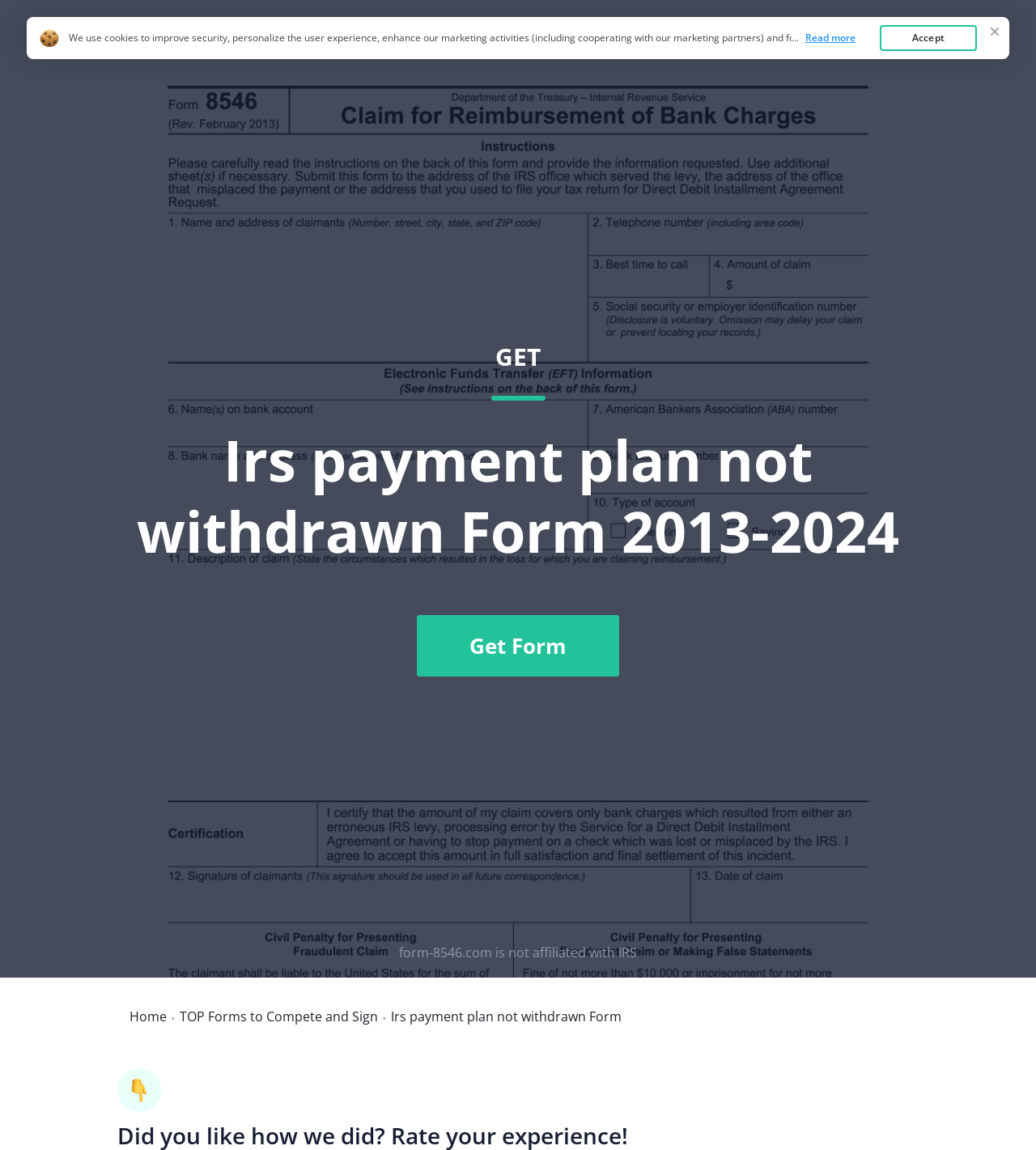Find the bounding box coordinates for the HTML element described as: "Issues". The coordinates should consist of four float values between 0 and 1, i.e., [left, top, right, bottom].

None